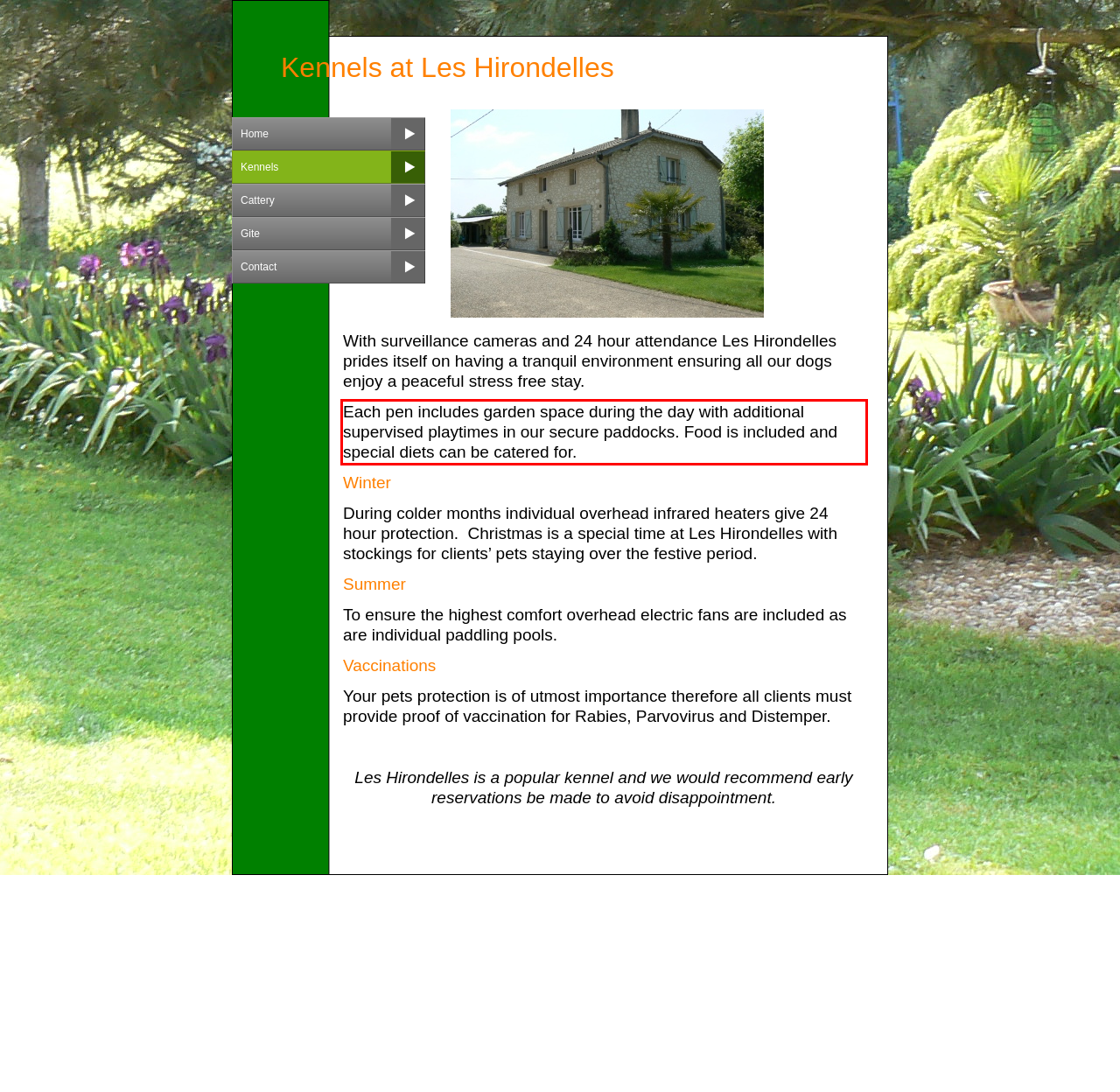You have a screenshot of a webpage where a UI element is enclosed in a red rectangle. Perform OCR to capture the text inside this red rectangle.

Each pen includes garden space during the day with additional supervised playtimes in our secure paddocks. Food is included and special diets can be catered for.